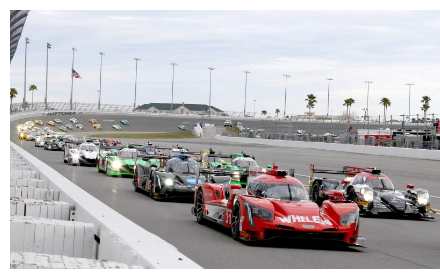What is the name of the speedway in the image? Refer to the image and provide a one-word or short phrase answer.

Daytona International Speedway